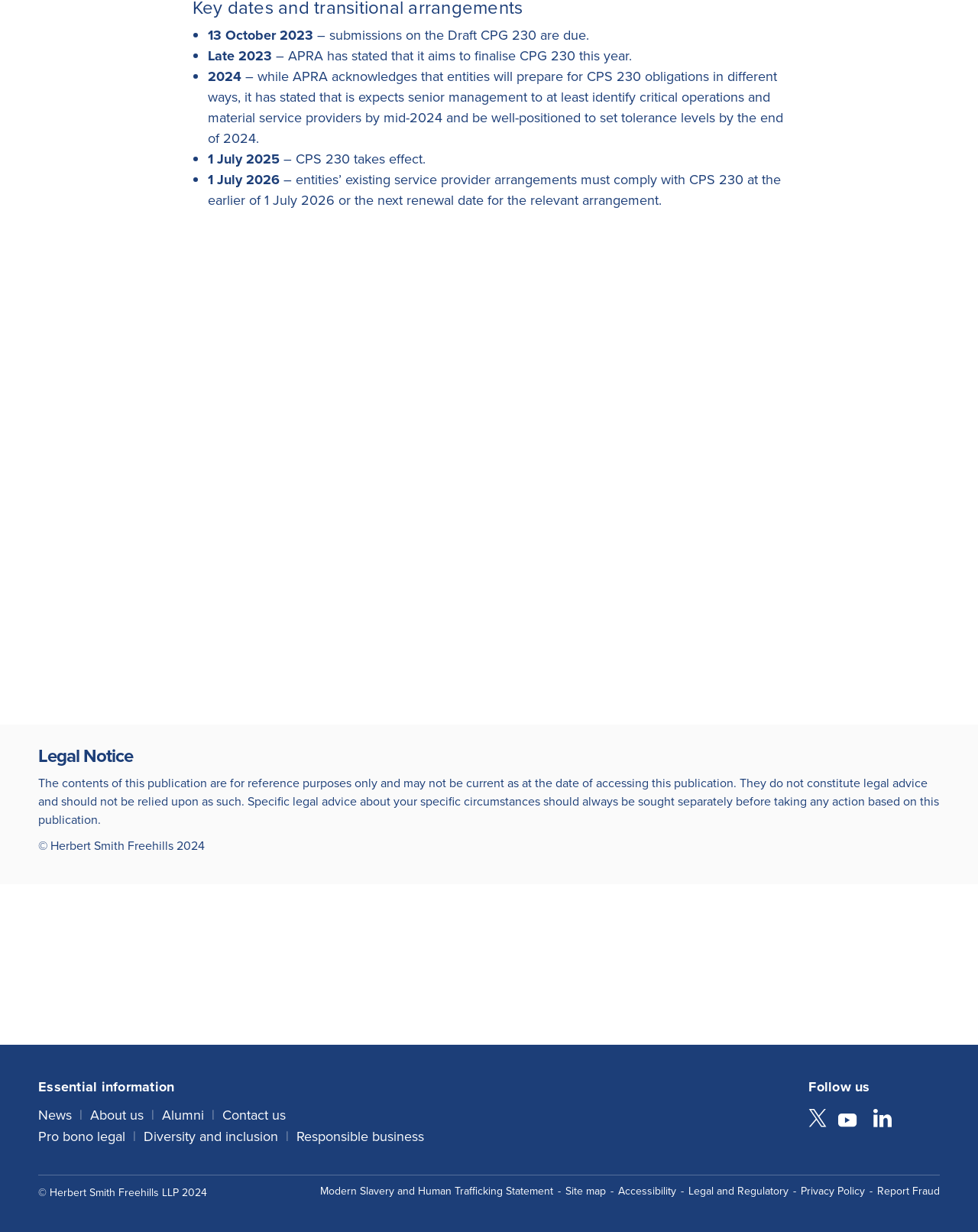What is the relationship between CPS 230 and existing service provider arrangements?
Answer the question with a detailed explanation, including all necessary information.

The relationship between CPS 230 and existing service provider arrangements can be found in the list of key dates, which mentions that entities' existing service provider arrangements must comply with CPS 230 at the earlier of 1 July 2026 or the next renewal date for the relevant arrangement.